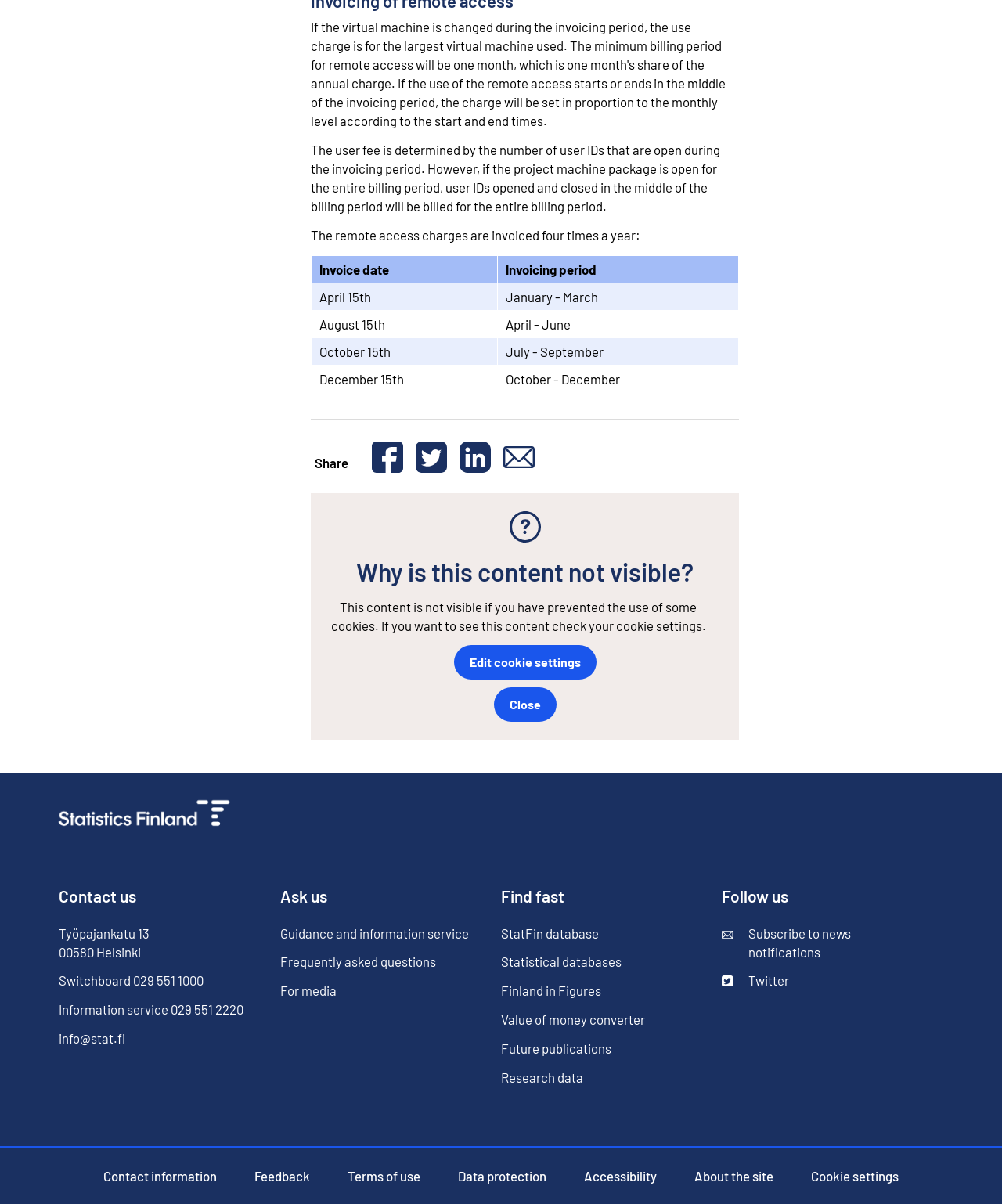Using the element description: "Visibility and Value", determine the bounding box coordinates for the specified UI element. The coordinates should be four float numbers between 0 and 1, [left, top, right, bottom].

None